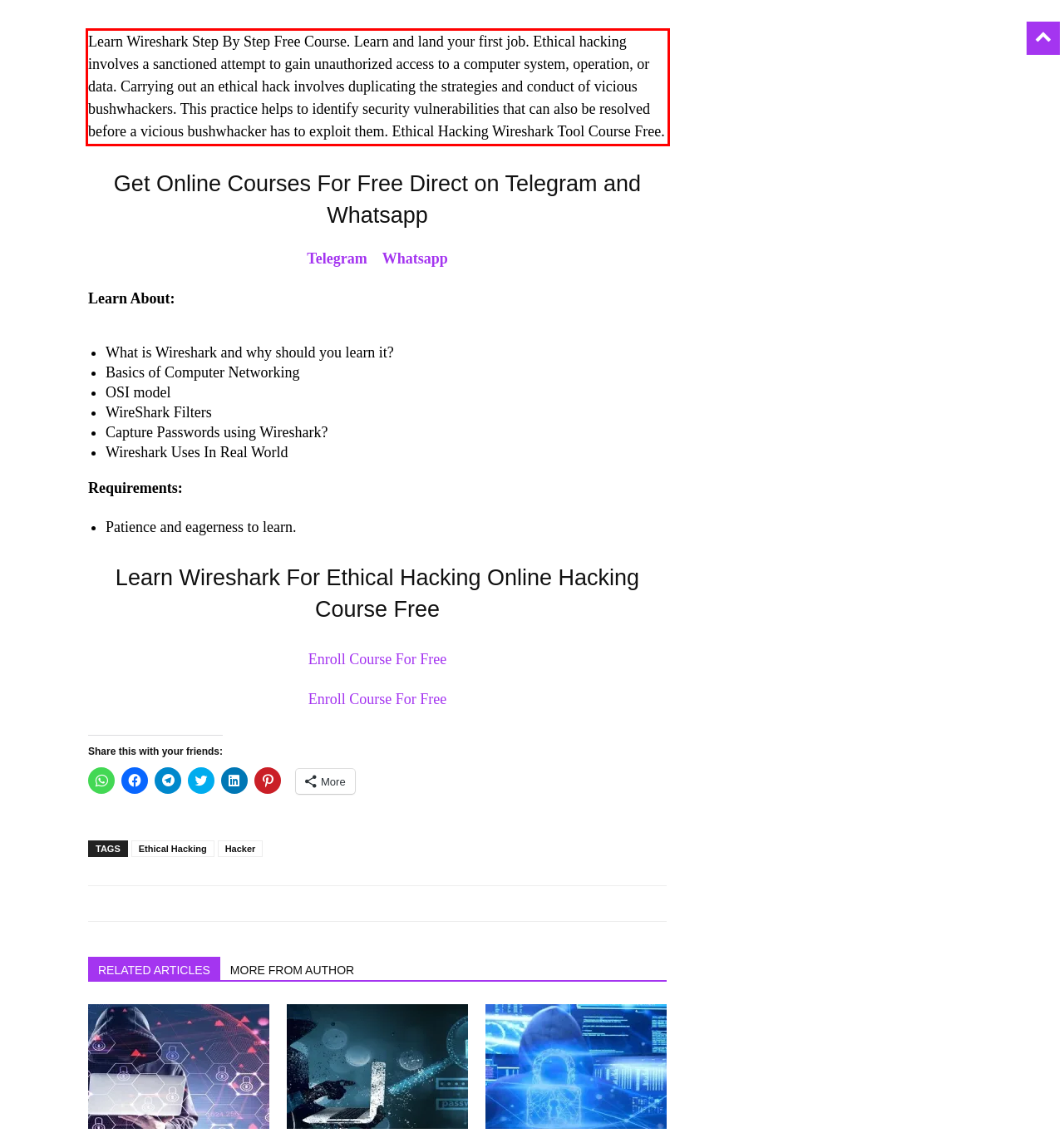By examining the provided screenshot of a webpage, recognize the text within the red bounding box and generate its text content.

Learn Wireshark Step By Step Free Course. Learn and land your first job. Ethical hacking involves a sanctioned attempt to gain unauthorized access to a computer system, operation, or data. Carrying out an ethical hack involves duplicating the strategies and conduct of vicious bushwhackers. This practice helps to identify security vulnerabilities that can also be resolved before a vicious bushwhacker has to exploit them. Ethical Hacking Wireshark Tool Course Free.